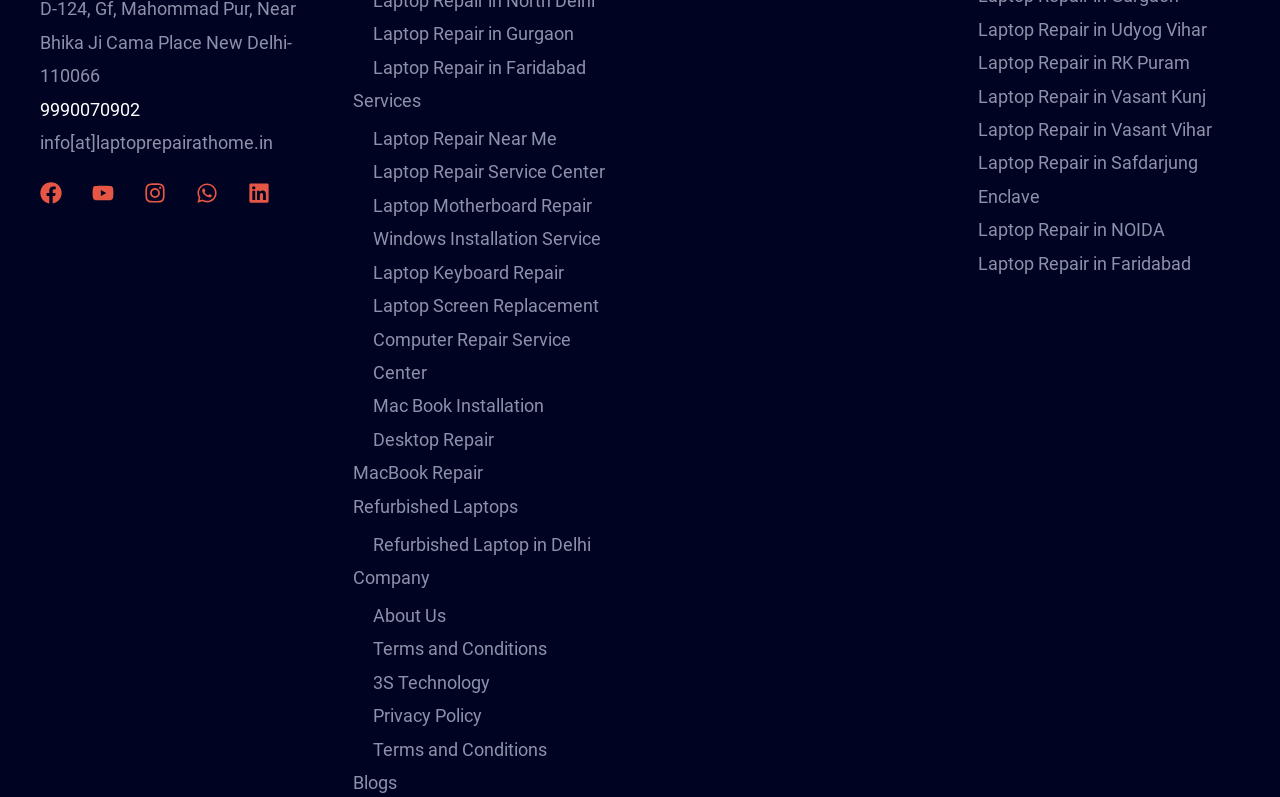Given the element description "aria-label="YouTube"" in the screenshot, predict the bounding box coordinates of that UI element.

[0.072, 0.229, 0.089, 0.256]